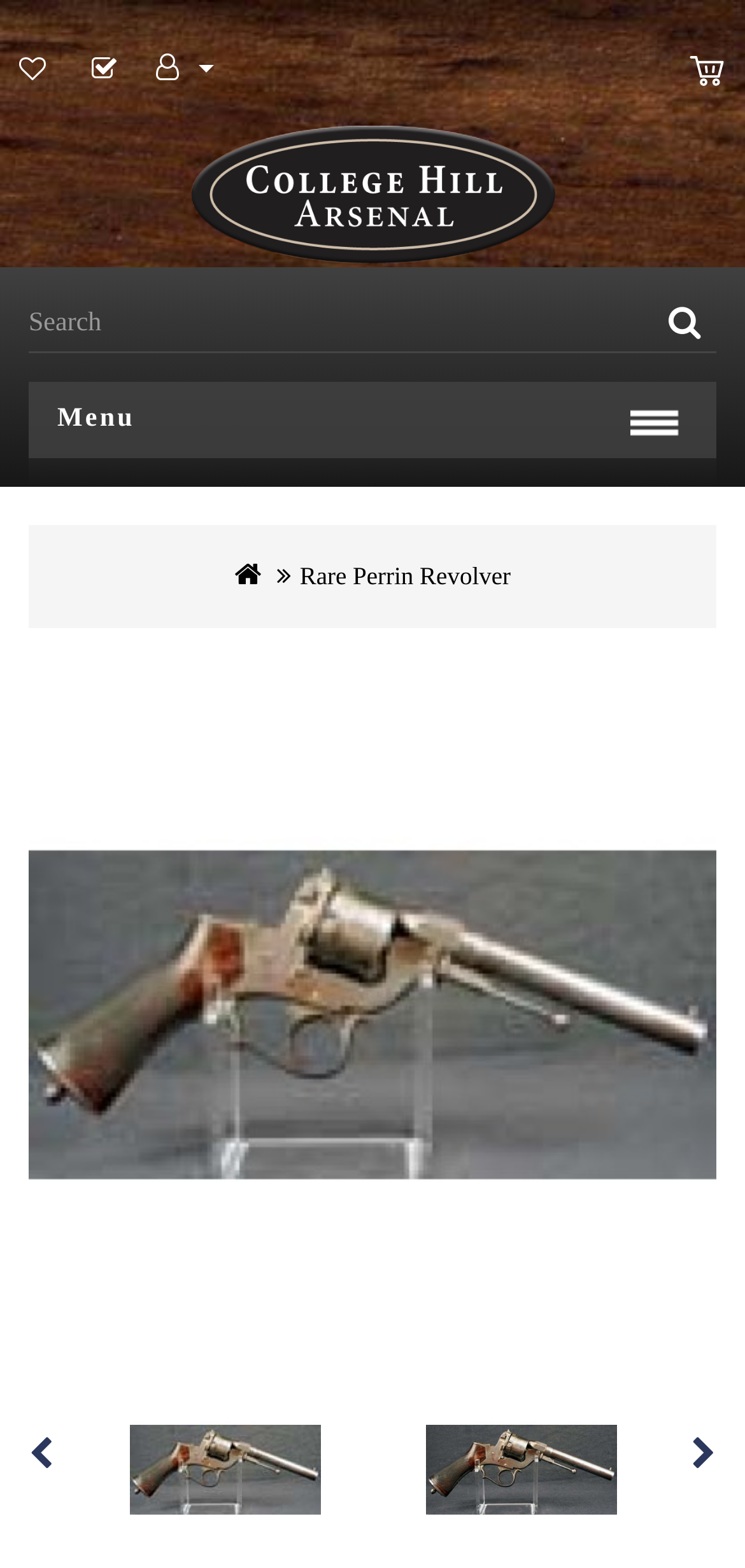Provide a thorough description of the webpage you see.

The webpage is about a rare Perrin revolver. At the top left, there are two links: "Wish List (0)" and "Checkout". To the right of these links, there is a link to "College Hill Arsenal" accompanied by an image of the same name. 

On the top right, there is a button with no text. Below the top section, there is a search bar with a "SEARCH" button to its right. Above the search bar, there is a text "Menu". 

Further down, there are three links to "Rare Perrin Revolver", each accompanied by an image of the same name. The first link is located at the top left of the middle section, the second is at the top center, and the third is at the top right. 

At the bottom of the page, there are three more links to "Rare Perrin Revolver", each accompanied by an image of the same name. These links are arranged in a horizontal row, with the first one on the left, the second in the center, and the third on the right.